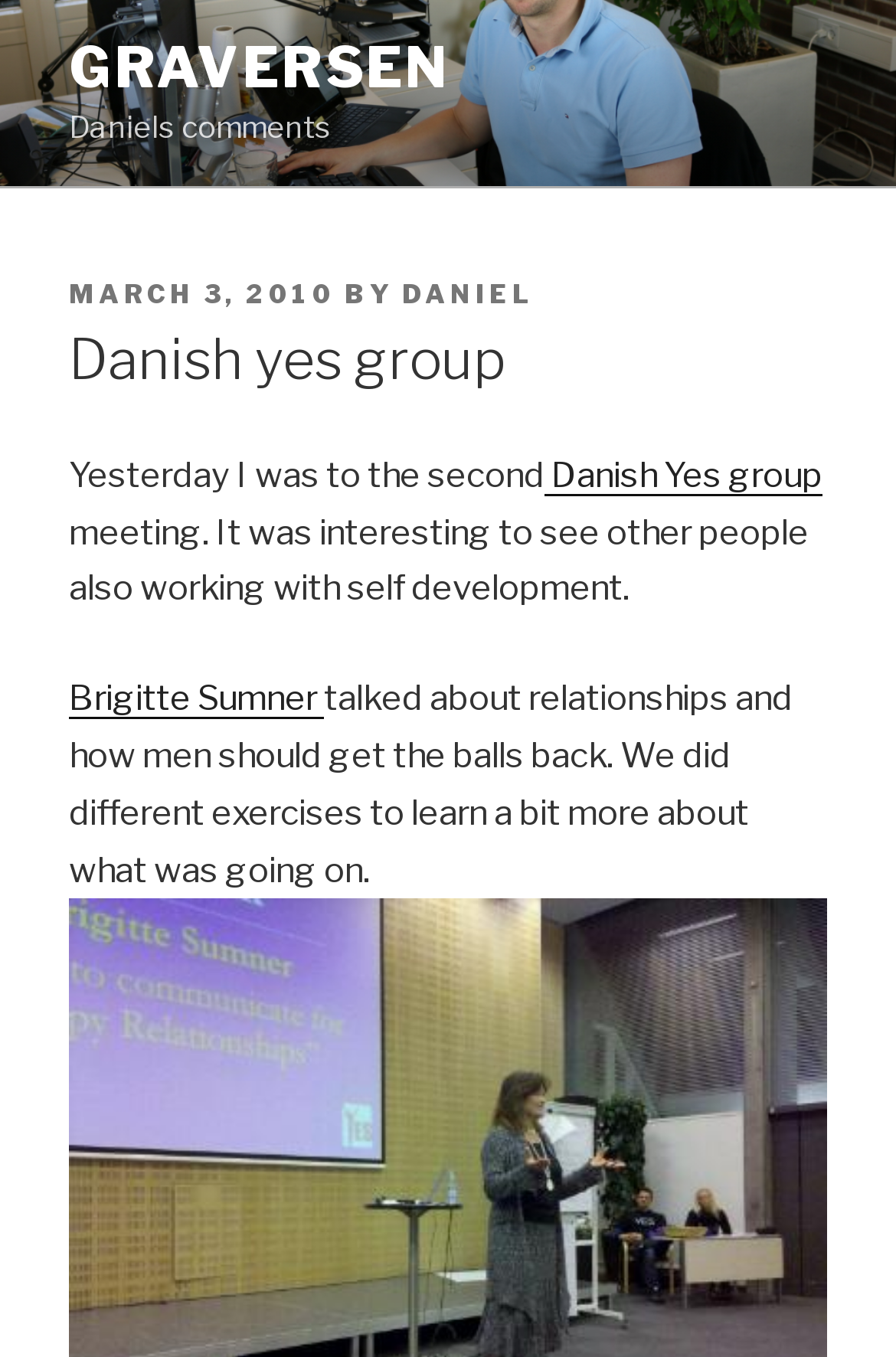Who wrote the post?
Kindly offer a comprehensive and detailed response to the question.

The answer can be found in the section where it says 'BY' followed by a link 'DANIEL', indicating that Daniel is the author of the post.